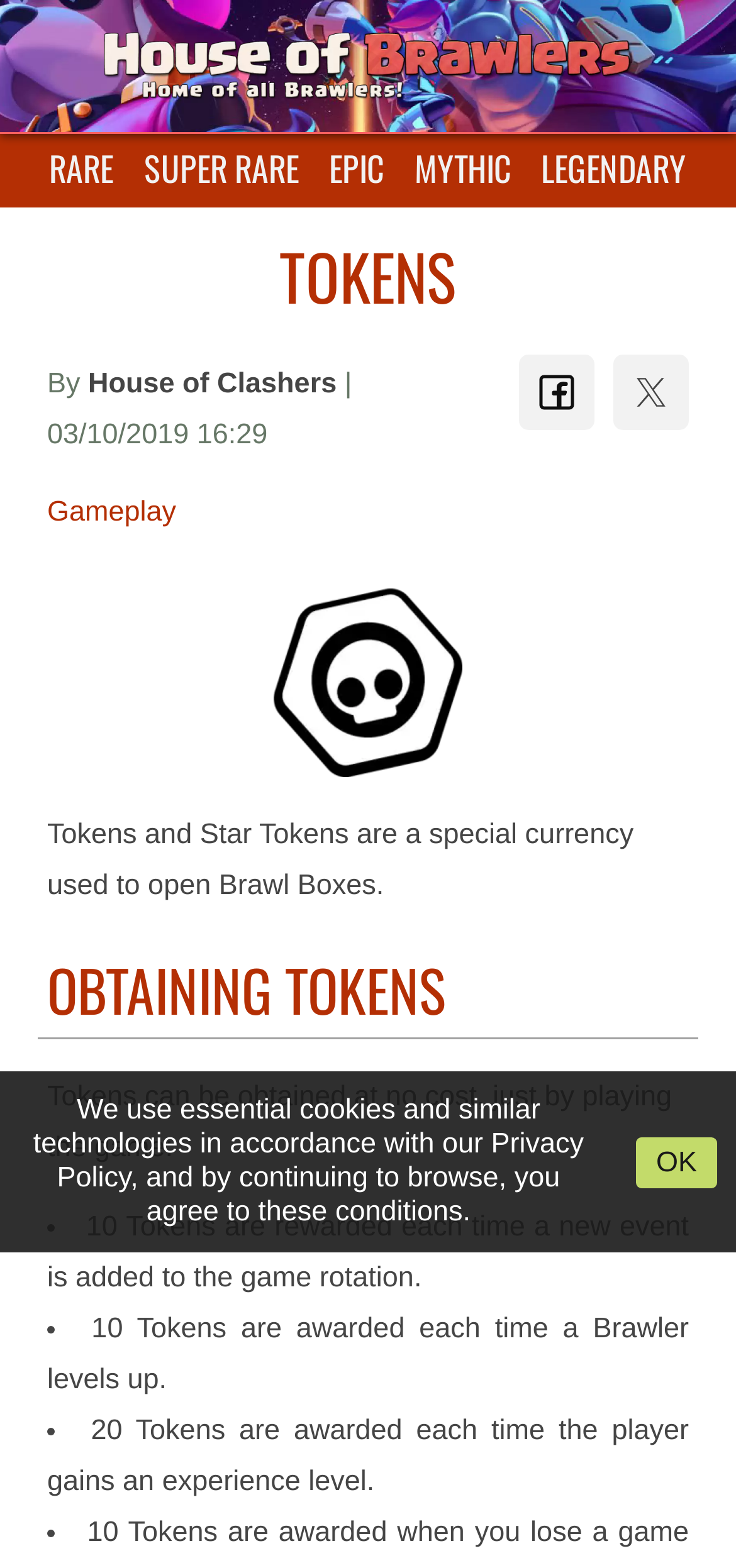Respond to the following question with a brief word or phrase:
How many tokens are rewarded when a new event is added to the game rotation?

10 Tokens